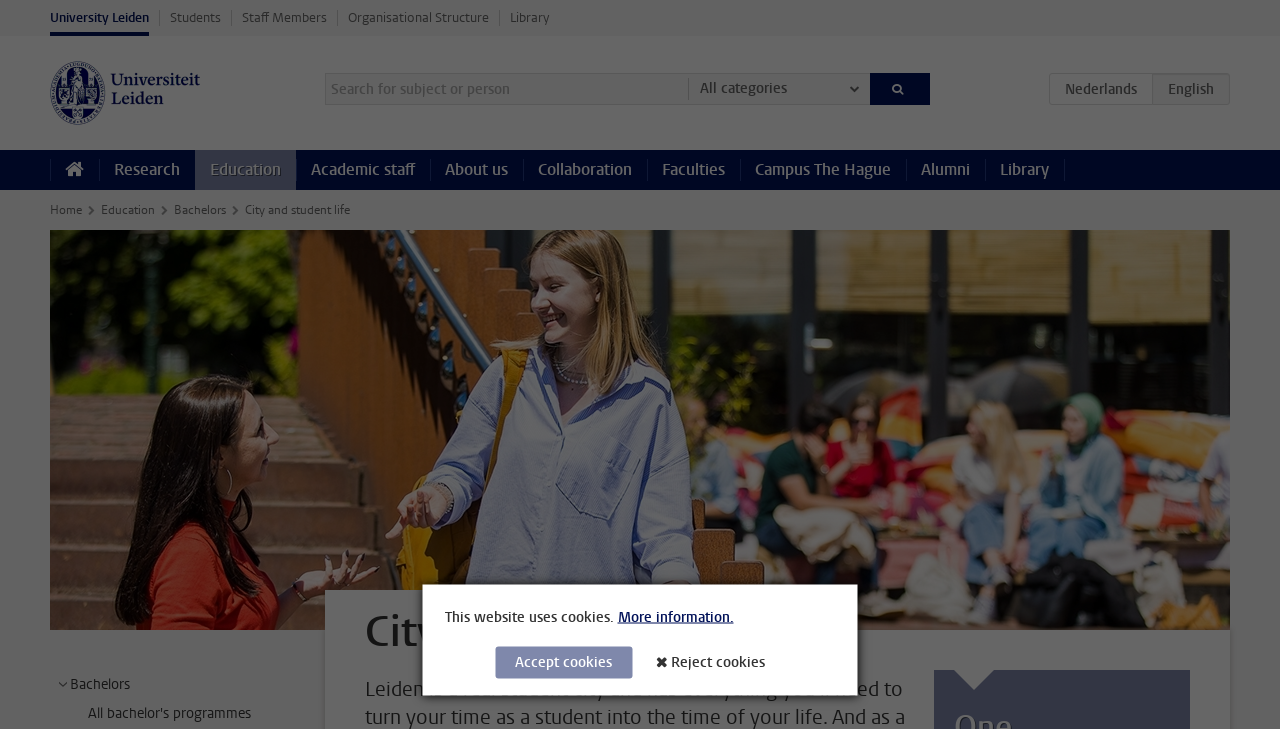Please identify the bounding box coordinates of the region to click in order to complete the given instruction: "Access FINNEY WORKS". The coordinates should be four float numbers between 0 and 1, i.e., [left, top, right, bottom].

None